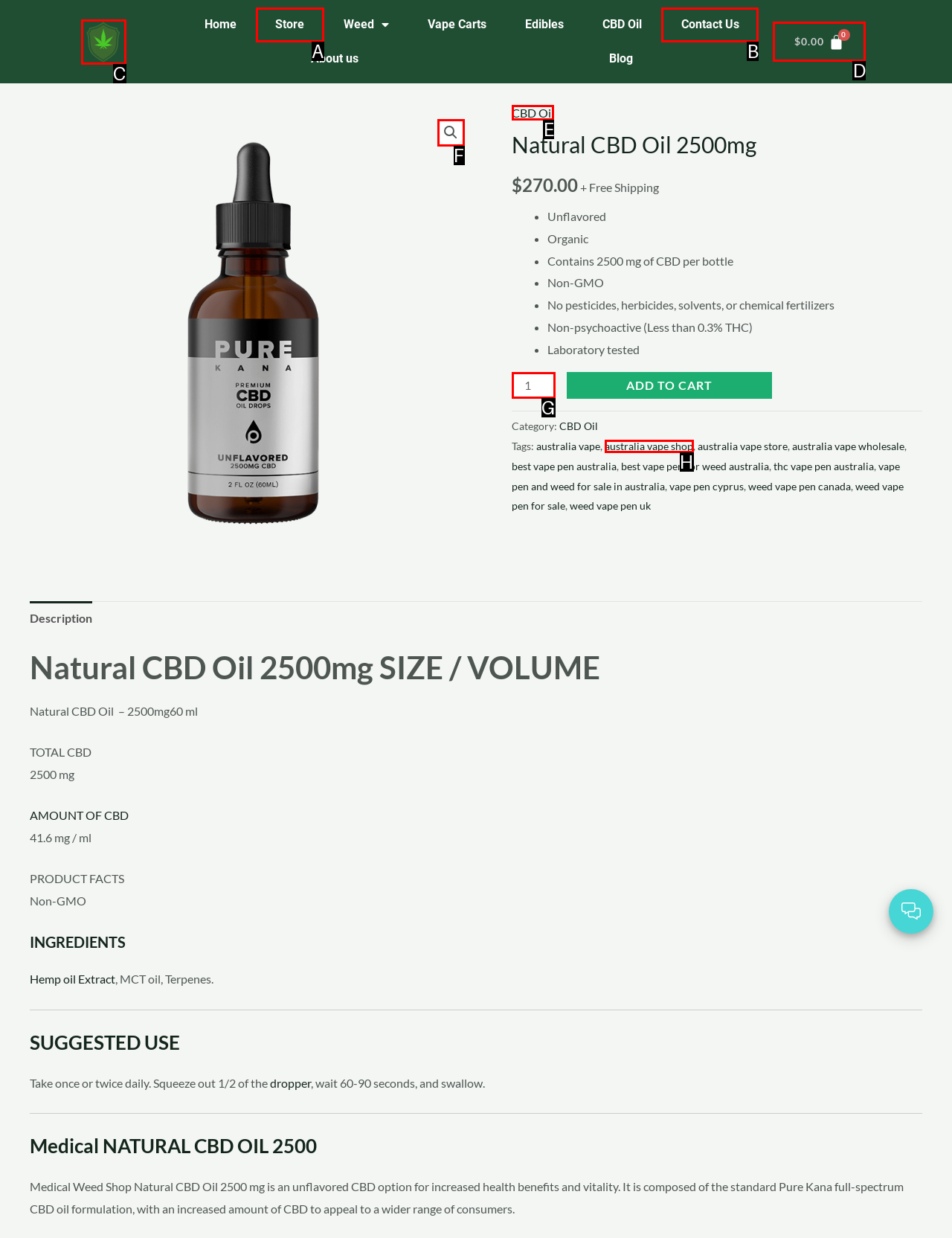Which choice should you pick to execute the task: Click the 'CBD Oil' link
Respond with the letter associated with the correct option only.

E